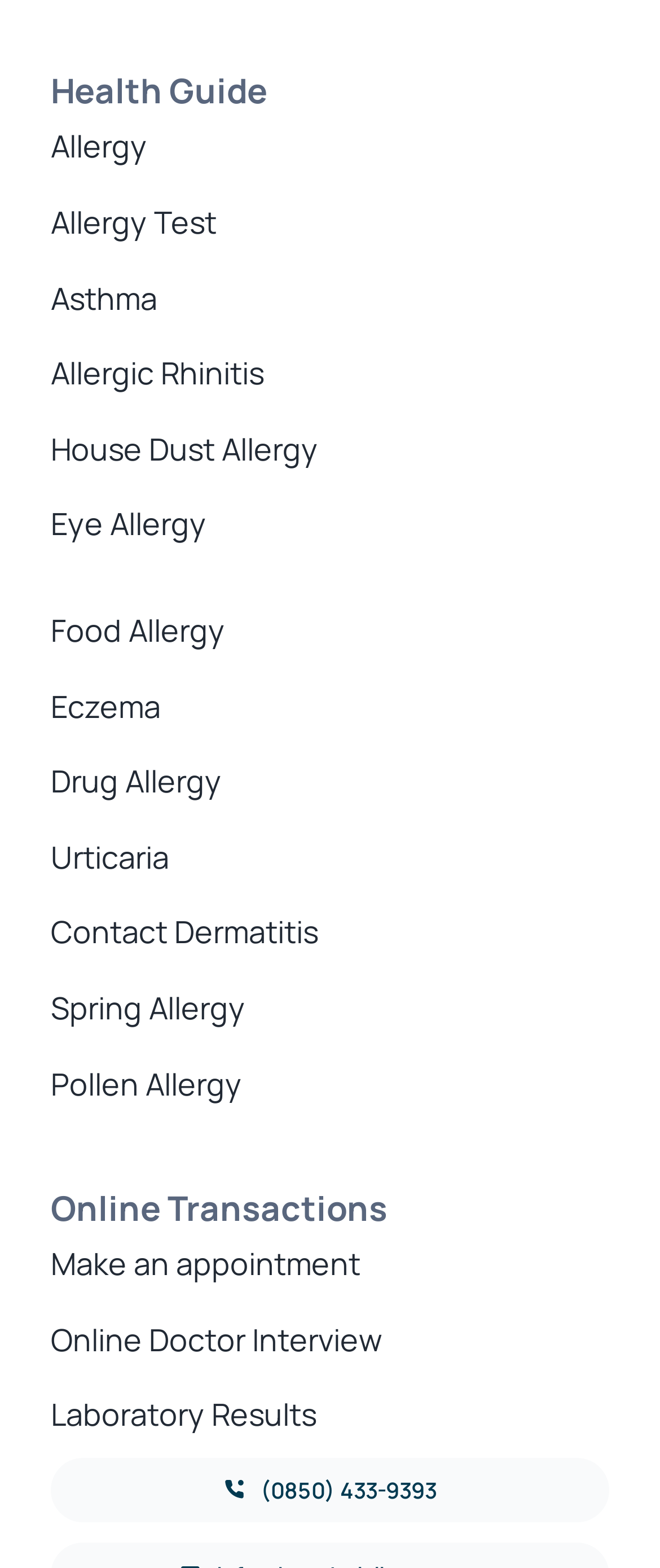What is the phone number provided at the bottom of the page?
Kindly answer the question with as much detail as you can.

The phone number provided at the bottom of the page is '(0850) 433-9393', which is likely a contact number for the health guide service.